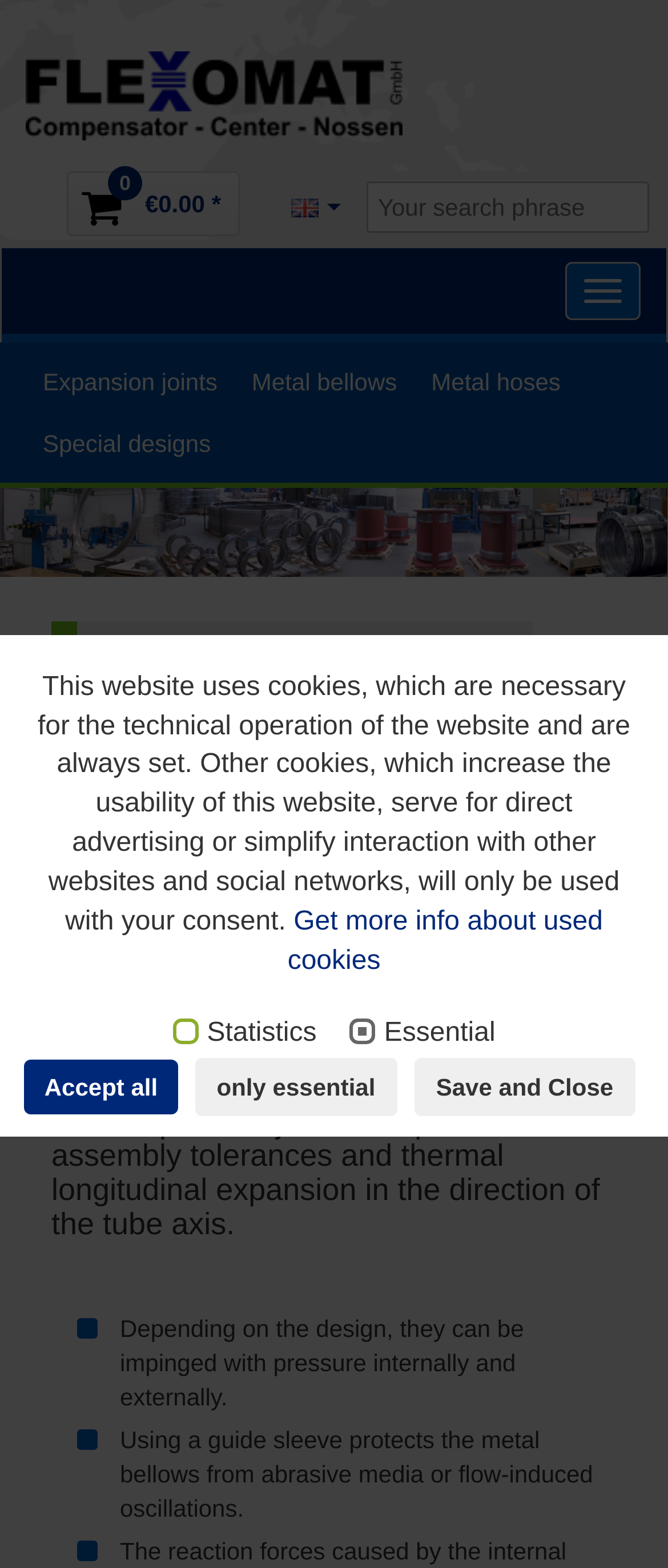What type of expansion joints are described on this page?
Based on the image, provide your answer in one word or phrase.

Axial expansion joints